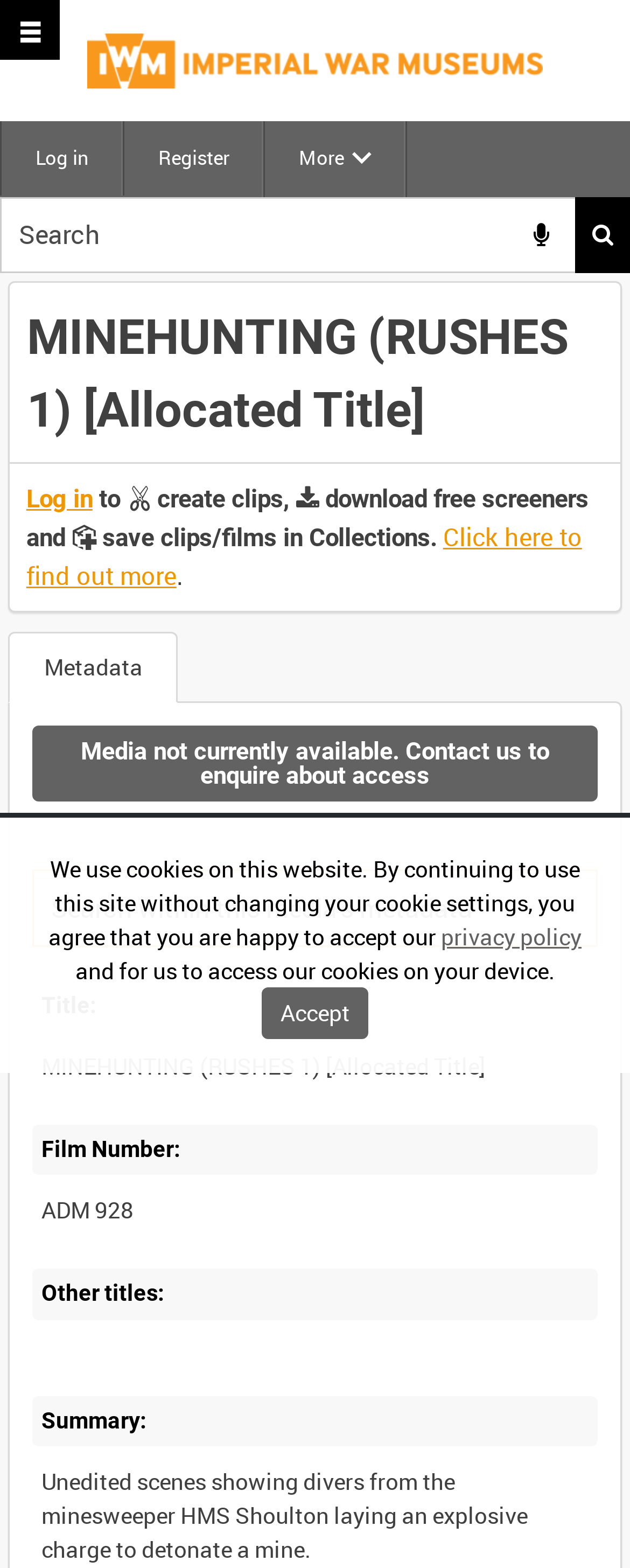Specify the bounding box coordinates of the element's region that should be clicked to achieve the following instruction: "Search". The bounding box coordinates consist of four float numbers between 0 and 1, in the format [left, top, right, bottom].

[0.913, 0.126, 1.0, 0.174]